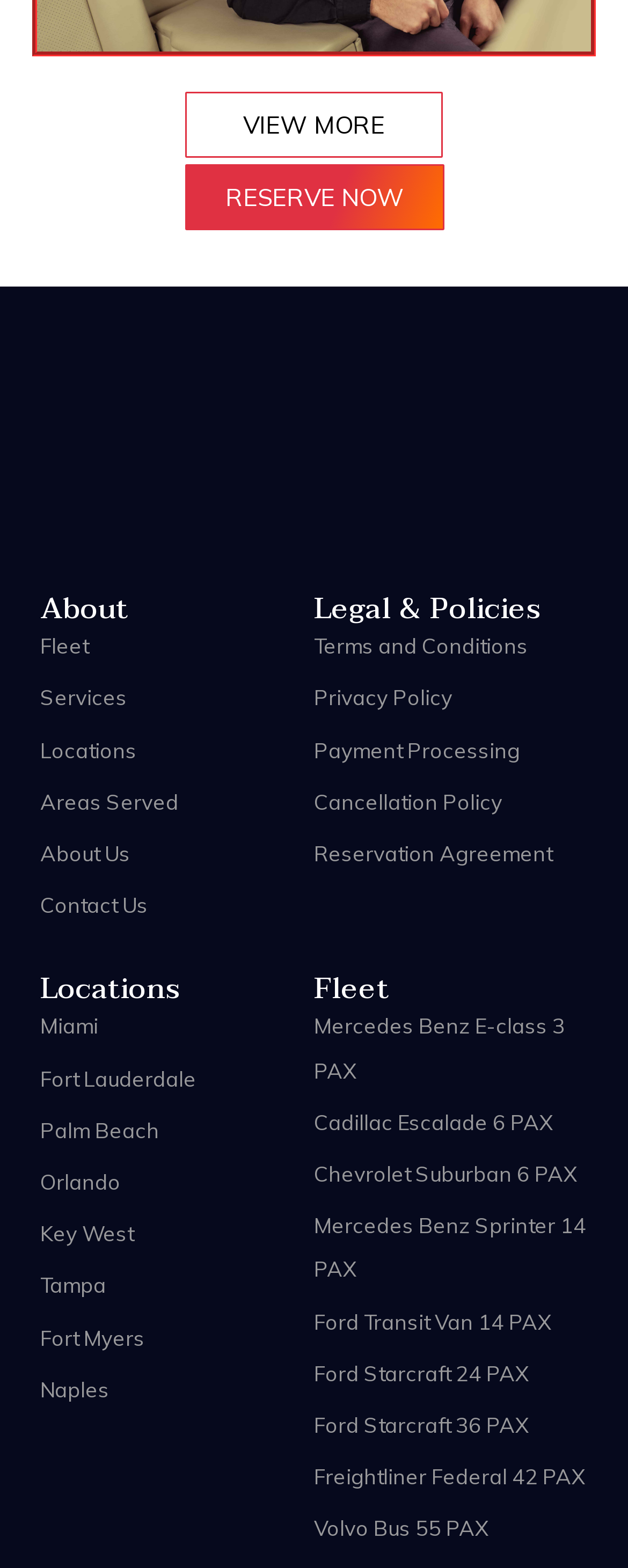Carefully examine the image and provide an in-depth answer to the question: How many fleet options are listed?

I counted the number of links under the 'Fleet' section, which is located at coordinates [0.5, 0.623, 0.936, 0.641]. There are 10 links, each representing a different fleet option, ranging from 'Mercedes Benz E-class 3 PAX' to 'Volvo Bus 55 PAX'.